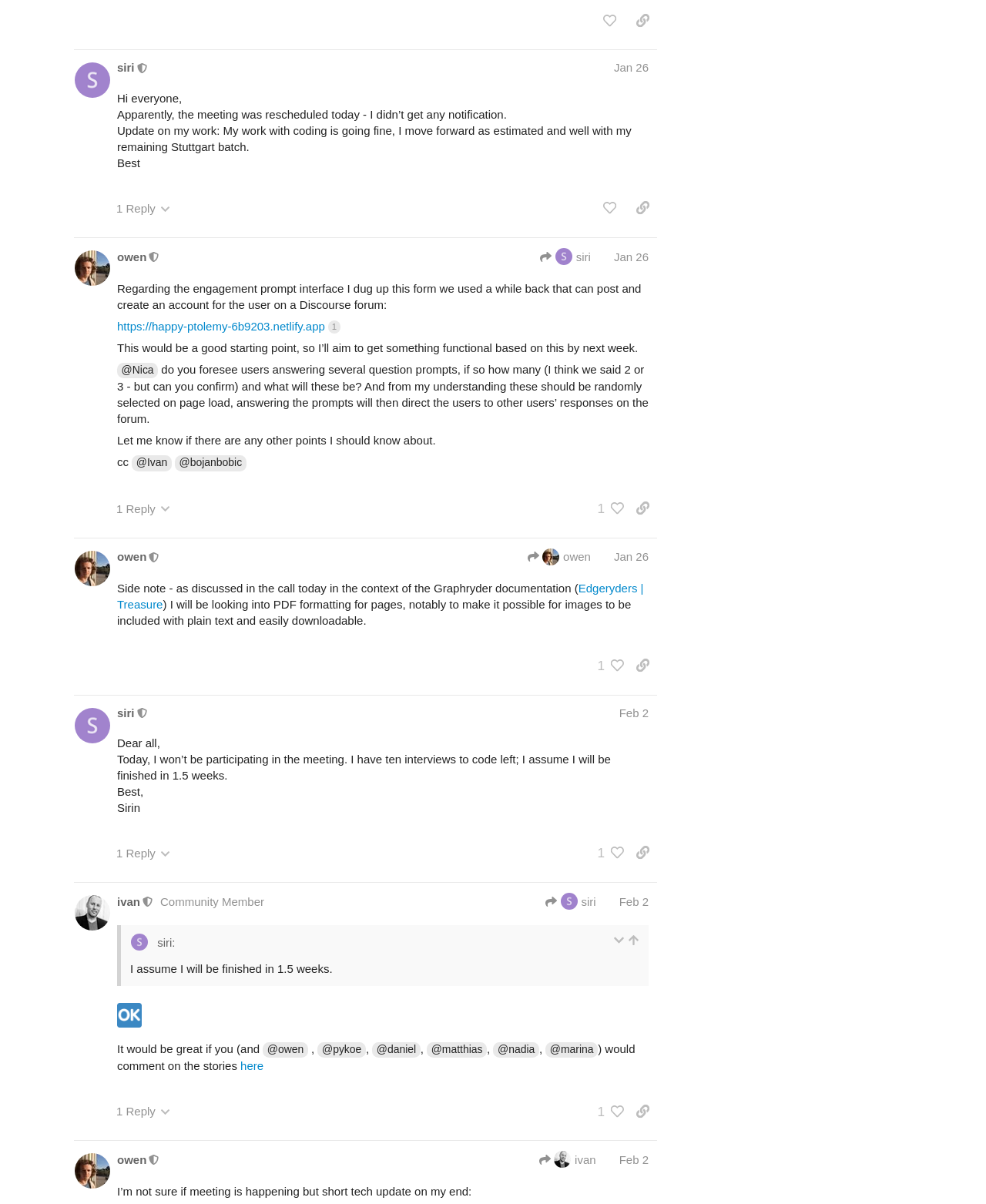Who is the author of post #5?
Examine the webpage screenshot and provide an in-depth answer to the question.

I looked at the heading of post #5 and found the link 'siri' which indicates that the author of post #5 is siri.